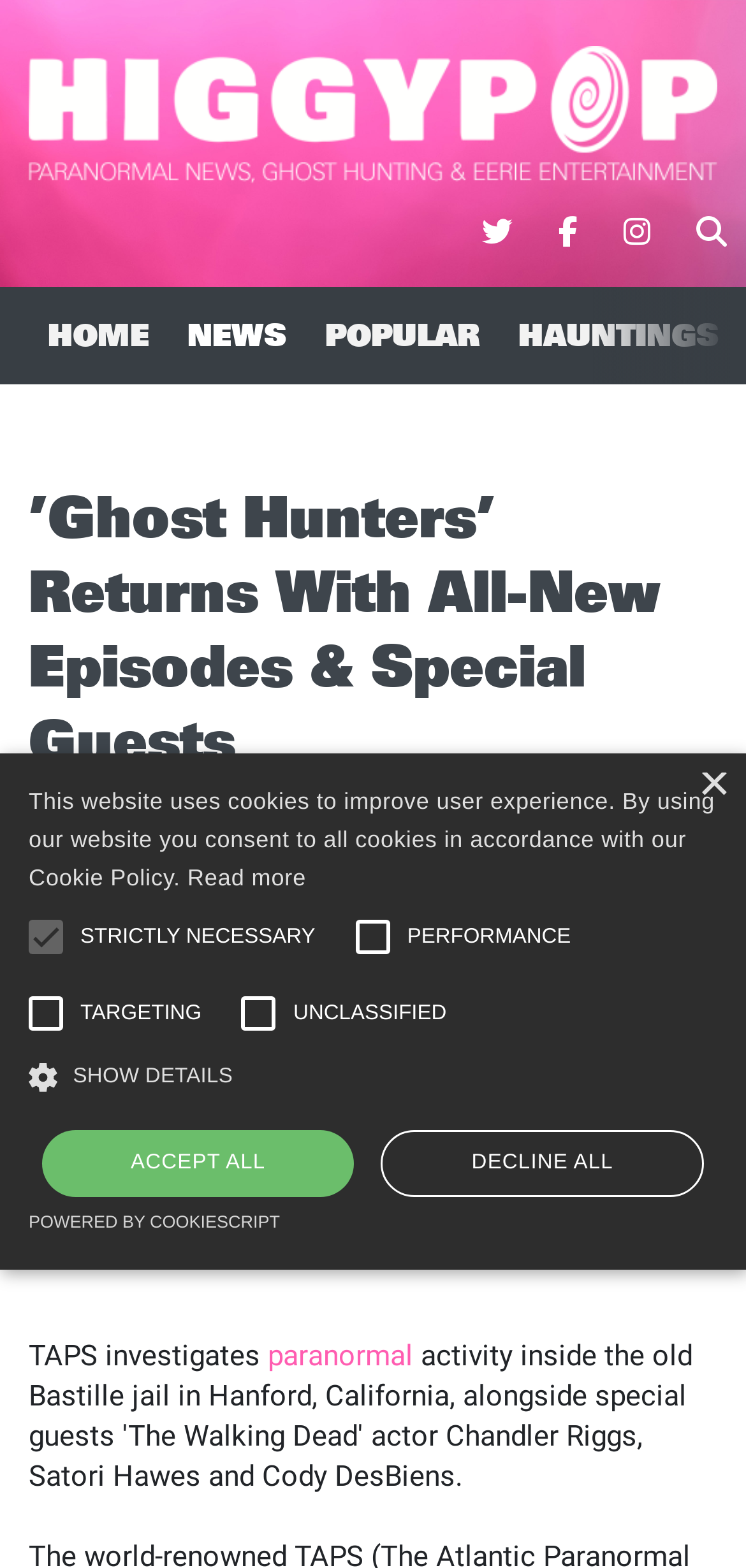What is the topic of the article?
Respond to the question with a single word or phrase according to the image.

Paranormal